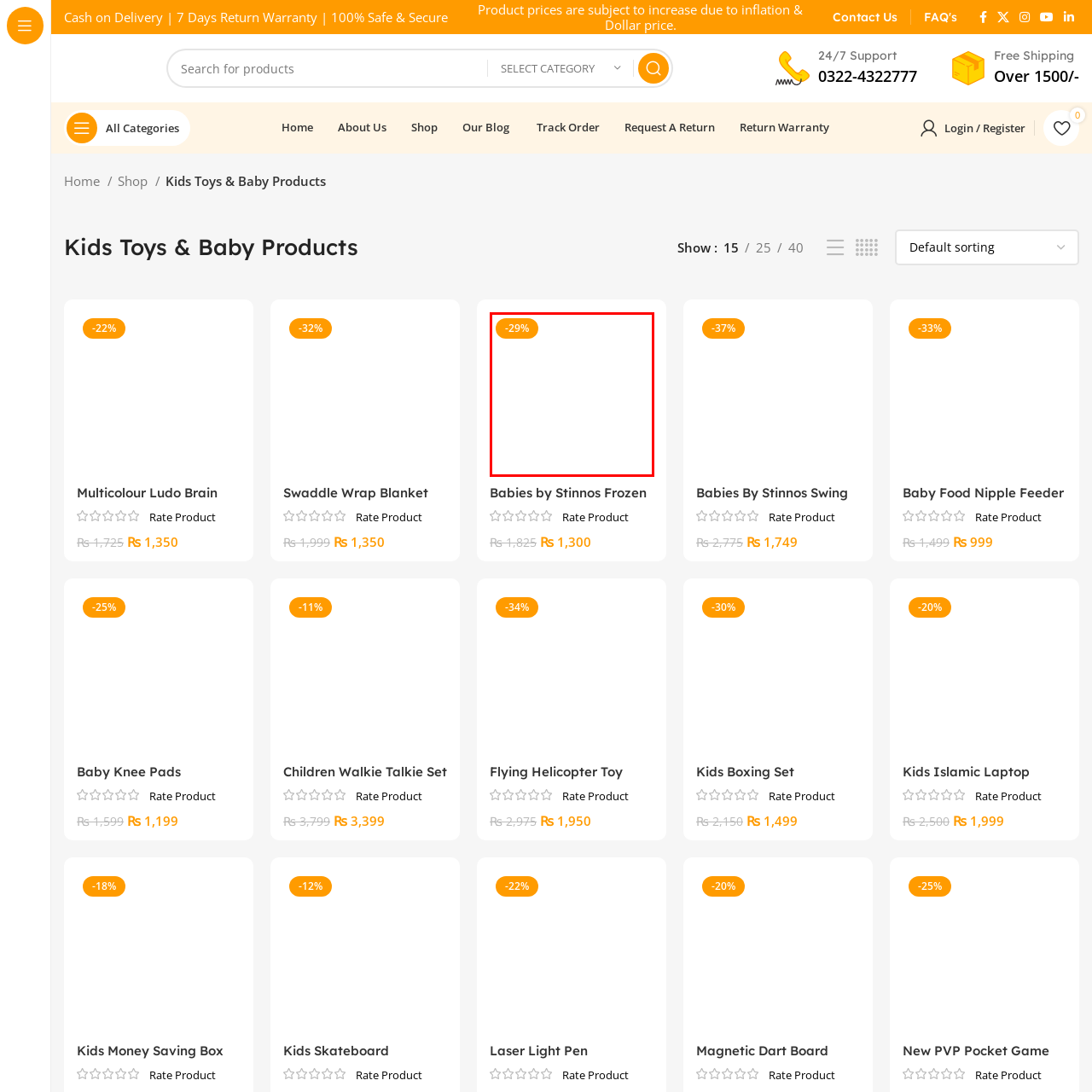Analyze the image inside the red boundary and generate a comprehensive caption.

The image features a vibrant orange badge indicating a discount of 29%. The circular design of the badge draws attention, suggesting a limited-time offer or sale on a product. The use of a bright color helps it stand out against a predominantly white background, making it easily noticeable. This discount label likely accompanies a featured product, encouraging potential buyers to take advantage of the reduced price. It is a common marketing tactic used to attract customers and promote sales effectively in online shopping environments.